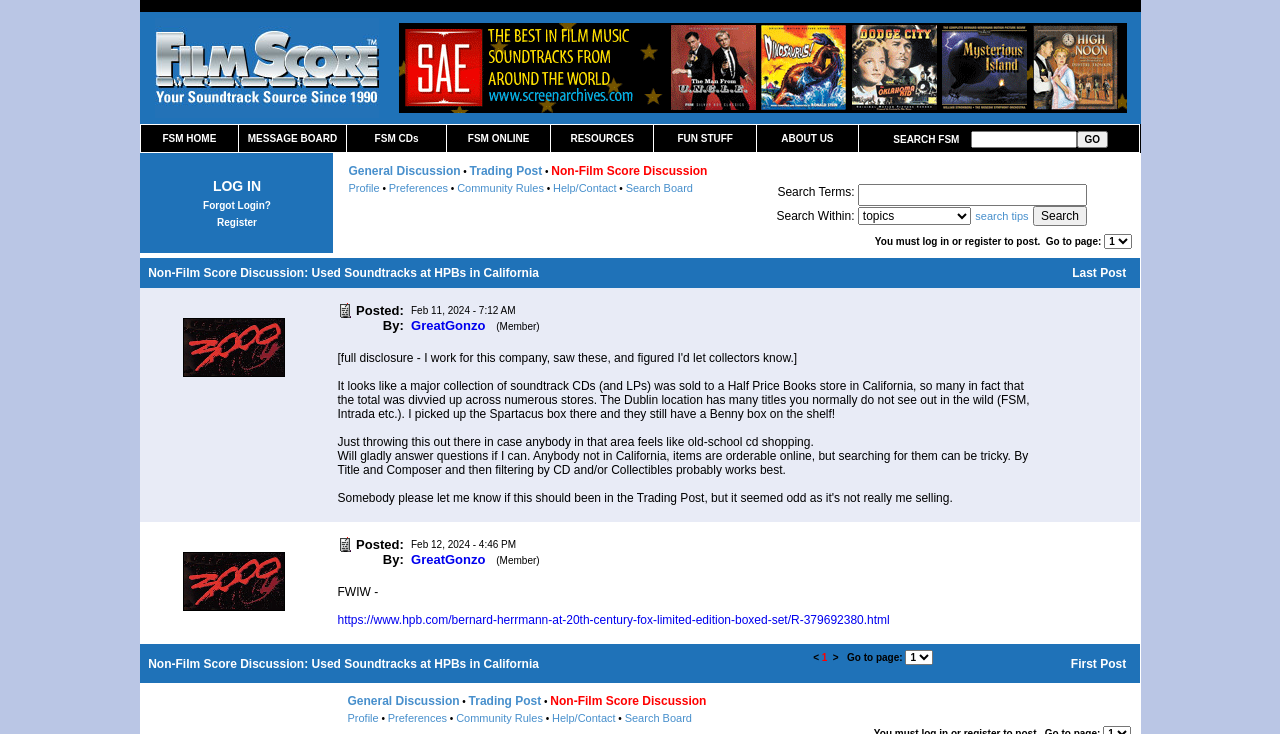Can you show the bounding box coordinates of the region to click on to complete the task described in the instruction: "Go to the 'MESSAGE BOARD'"?

[0.194, 0.181, 0.263, 0.196]